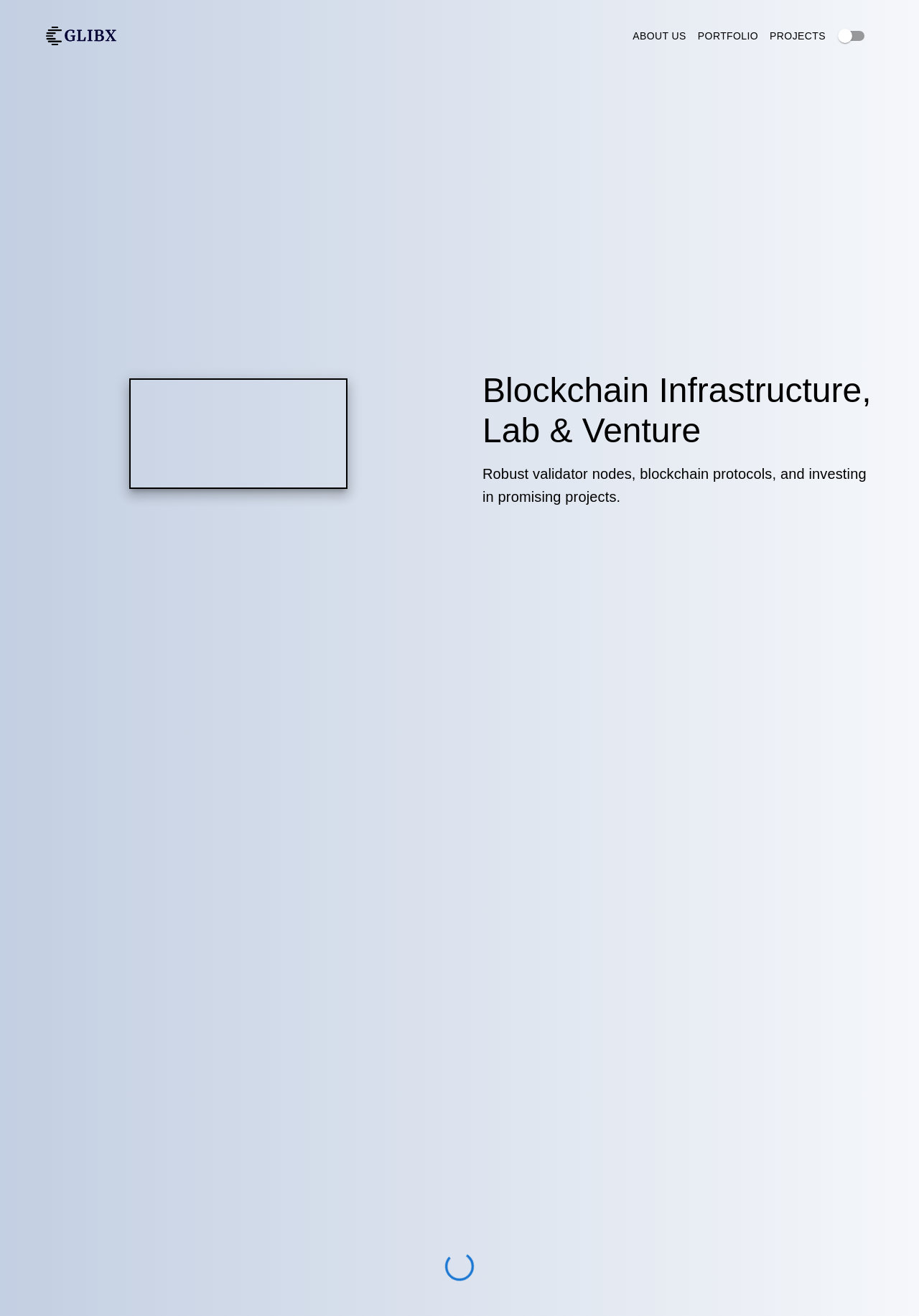Can you find and generate the webpage's heading?

Blockchain Infrastructure, Lab & Venture